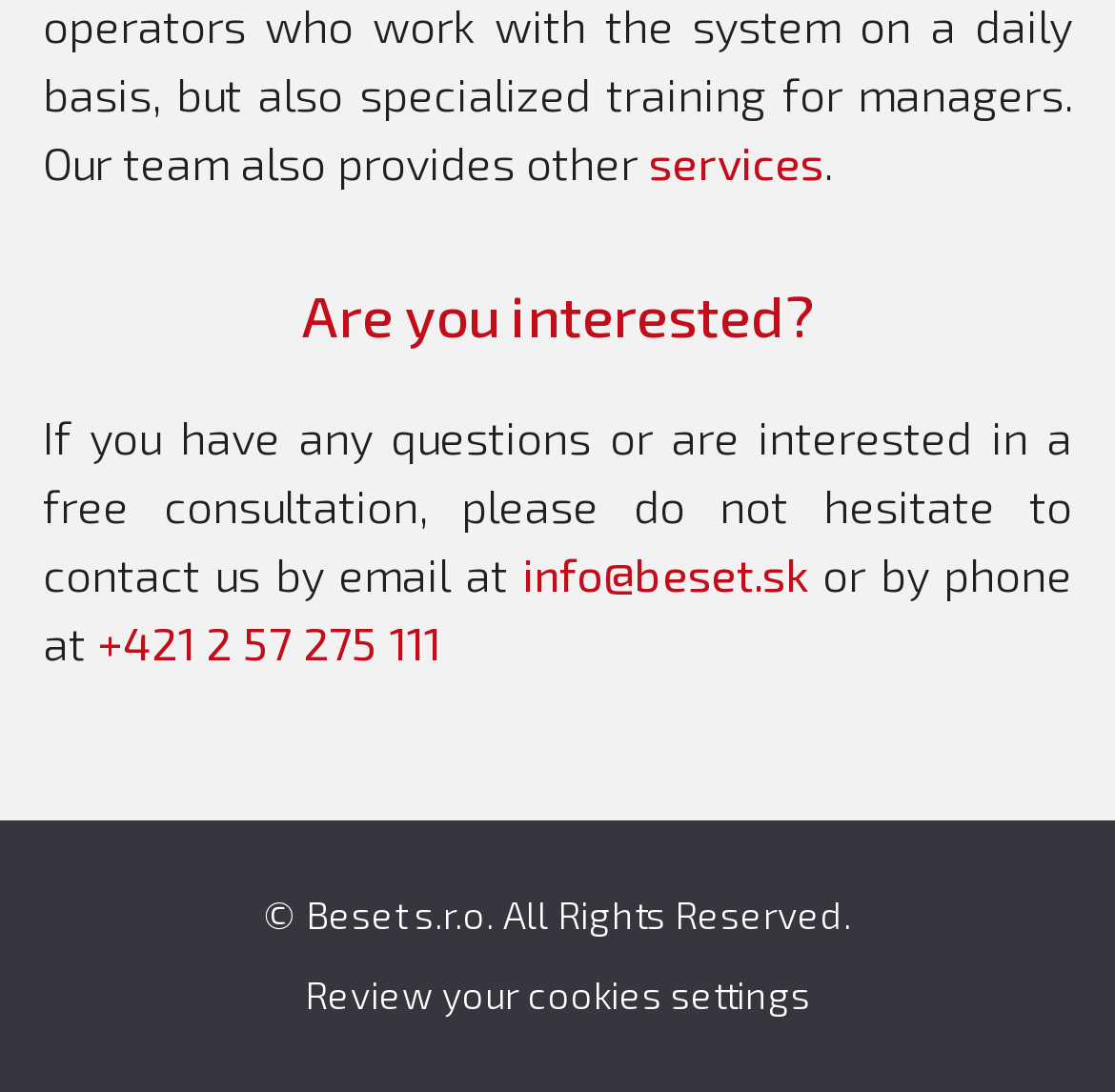What is the company name that owns the website?
Answer the question in a detailed and comprehensive manner.

The company name that owns the website can be found at the bottom of the page, in the copyright notice that starts with '©'. The company name is 'Beset s.r.o.'.